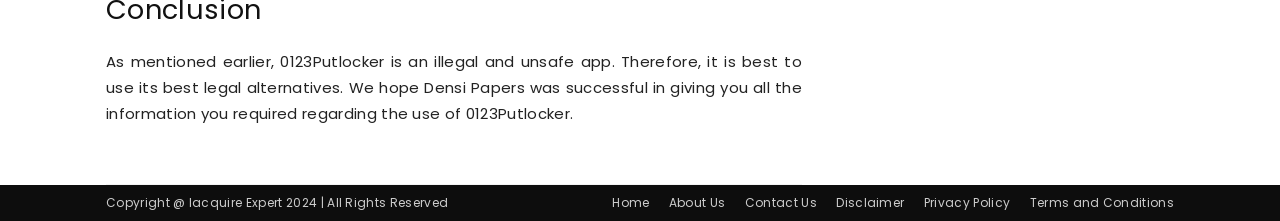Please examine the image and answer the question with a detailed explanation:
What is the main topic discussed in the webpage?

The webpage primarily discusses 0123Putlocker, its legality, and its alternatives, as evident from the StaticText element with ID 333, which provides information about the app.